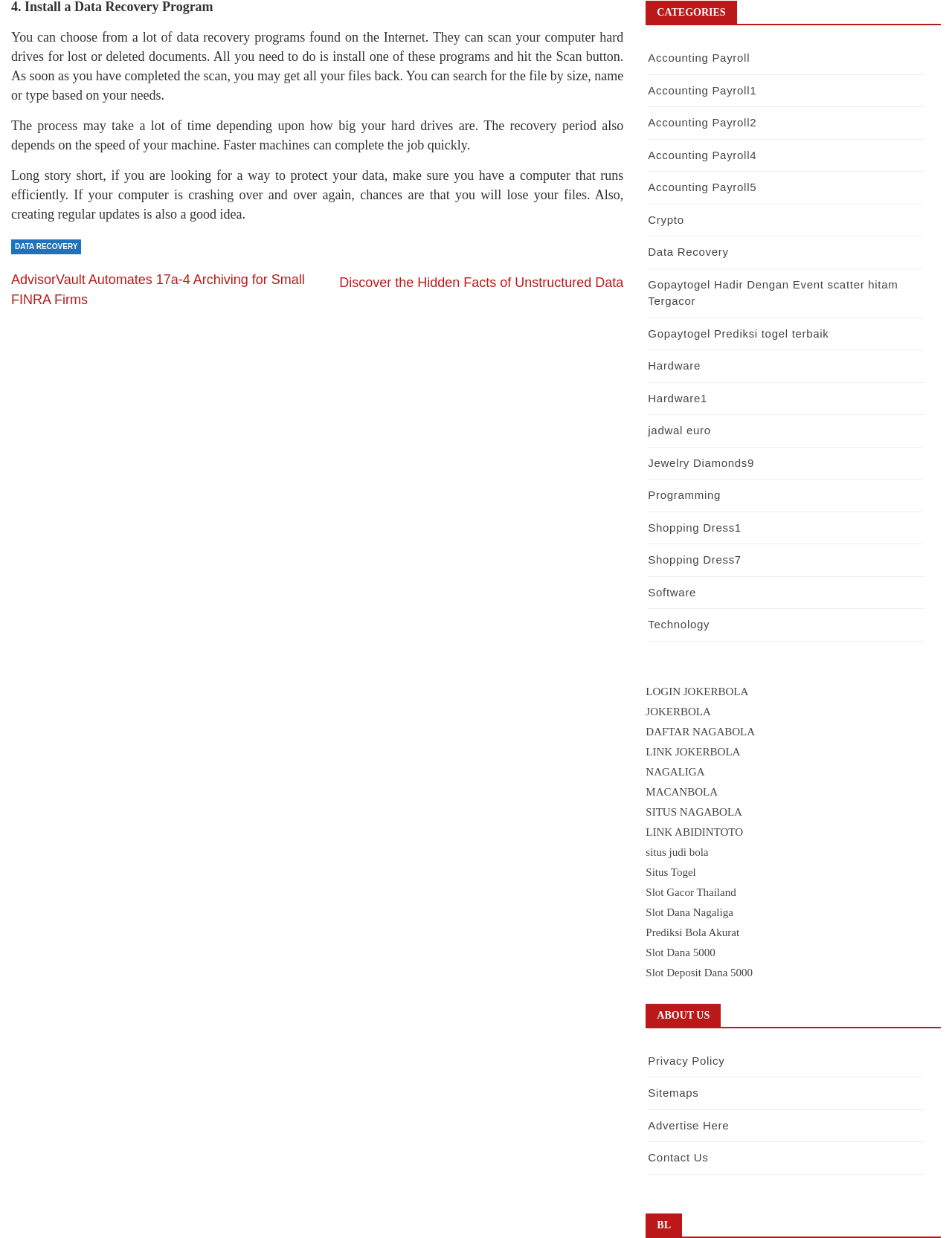What categories are available on this website?
Kindly give a detailed and elaborate answer to the question.

The webpage has a section labeled 'CATEGORIES' that lists various categories such as 'Accounting Payroll', 'Crypto', 'Data Recovery', and many others. This indicates that the website has a range of categories available.